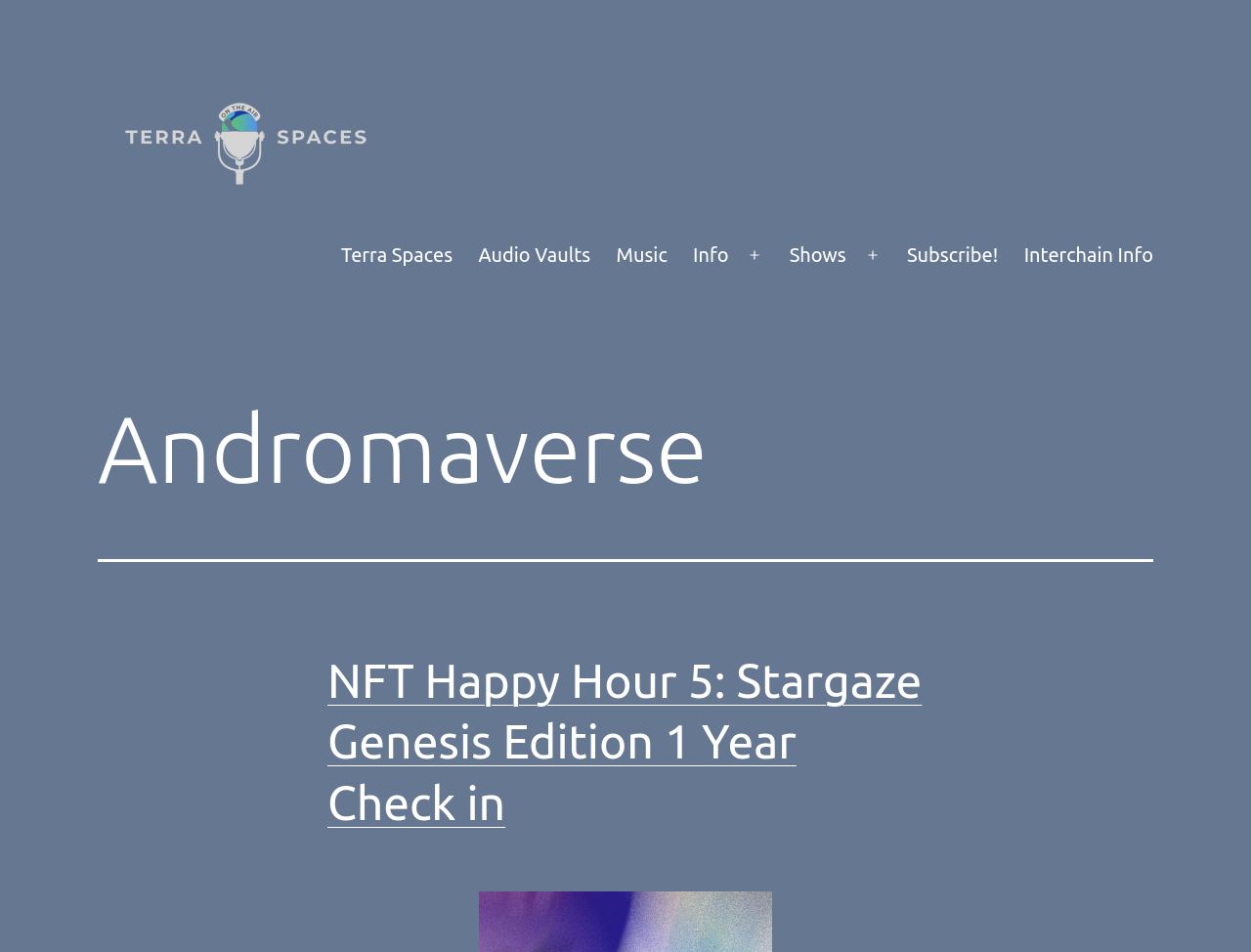Locate the bounding box coordinates of the item that should be clicked to fulfill the instruction: "Click on TerraSpaces link".

[0.078, 0.131, 0.312, 0.154]